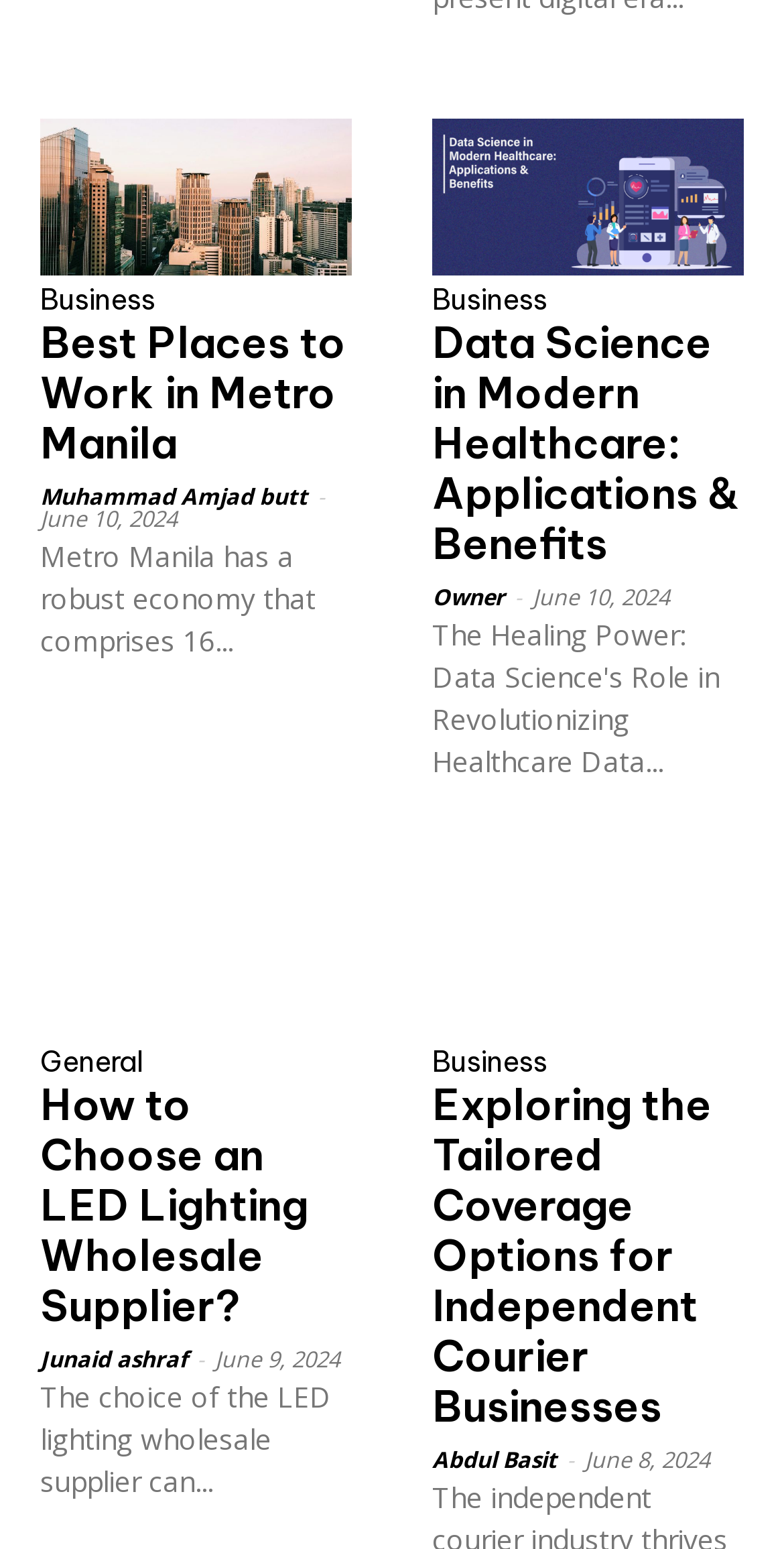Respond to the following question with a brief word or phrase:
How many articles are on this webpage?

4